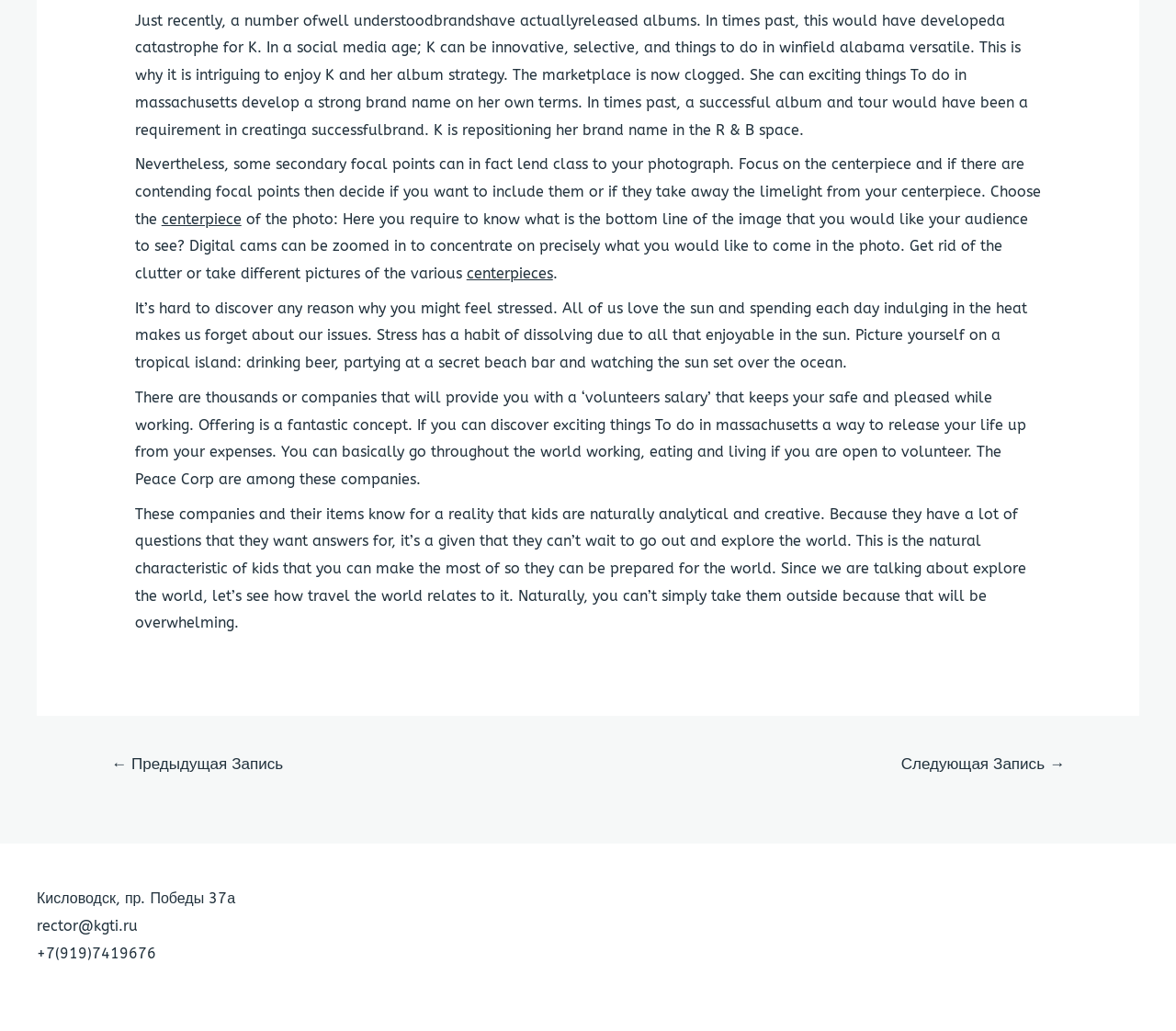How many links are there in the navigation section?
Based on the image, give a concise answer in the form of a single word or short phrase.

2